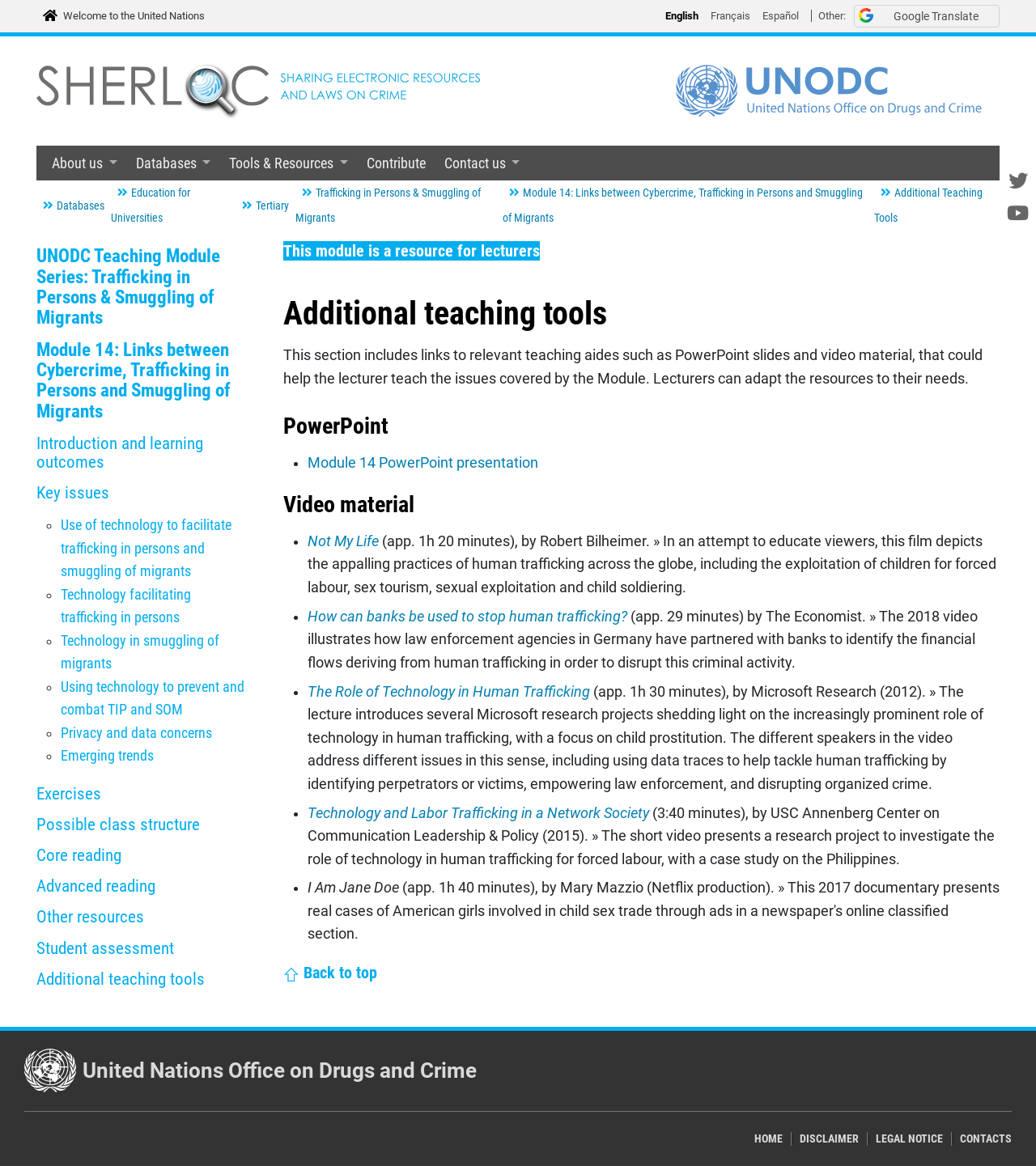Please specify the bounding box coordinates of the clickable region to carry out the following instruction: "Visit the 'UNODC Teaching Module Series: Trafficking in Persons & Smuggling of Migrants' page". The coordinates should be four float numbers between 0 and 1, in the format [left, top, right, bottom].

[0.035, 0.211, 0.238, 0.281]